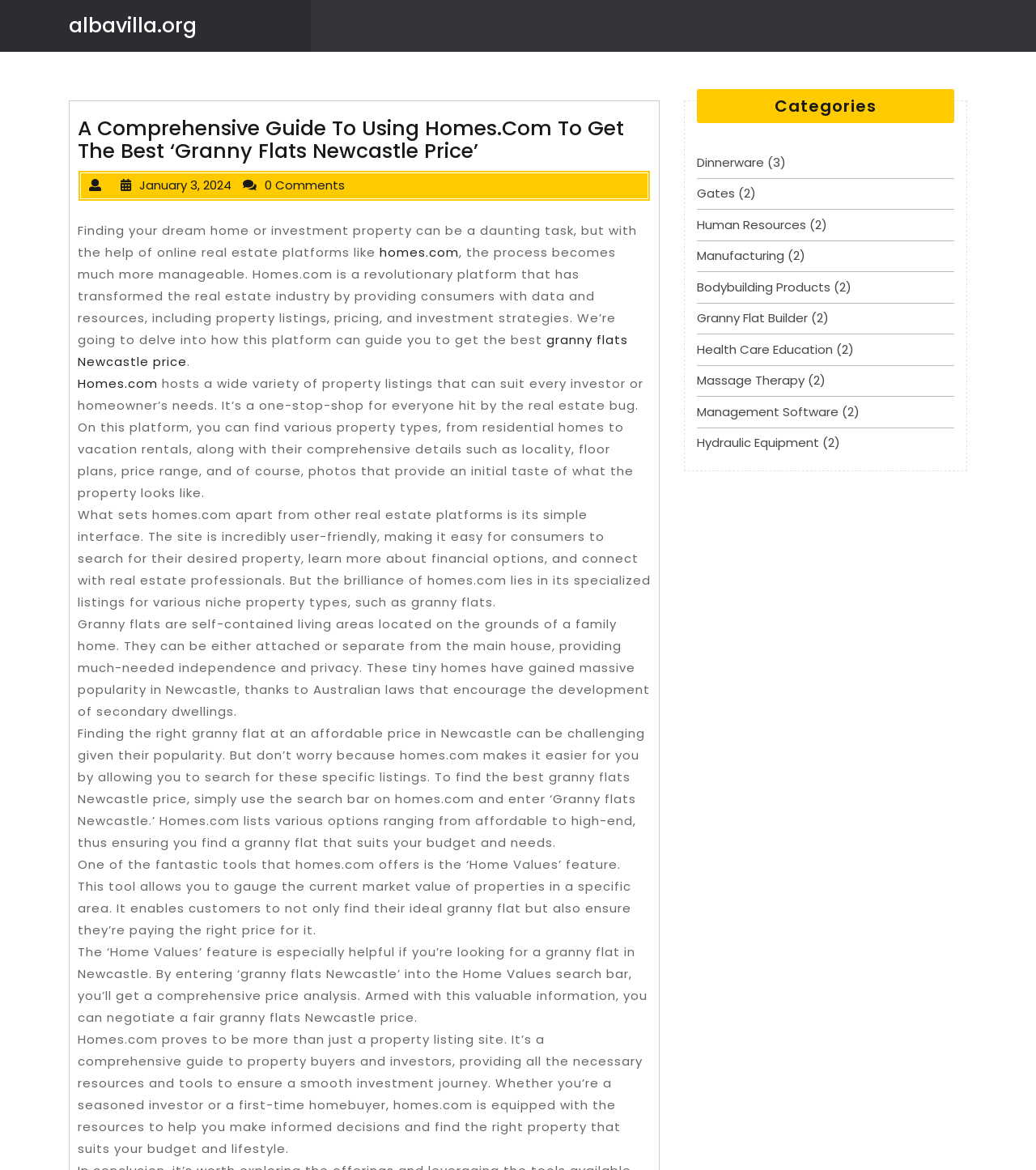Can you determine the bounding box coordinates of the area that needs to be clicked to fulfill the following instruction: "Click on the 'This article was helpful' button"?

None